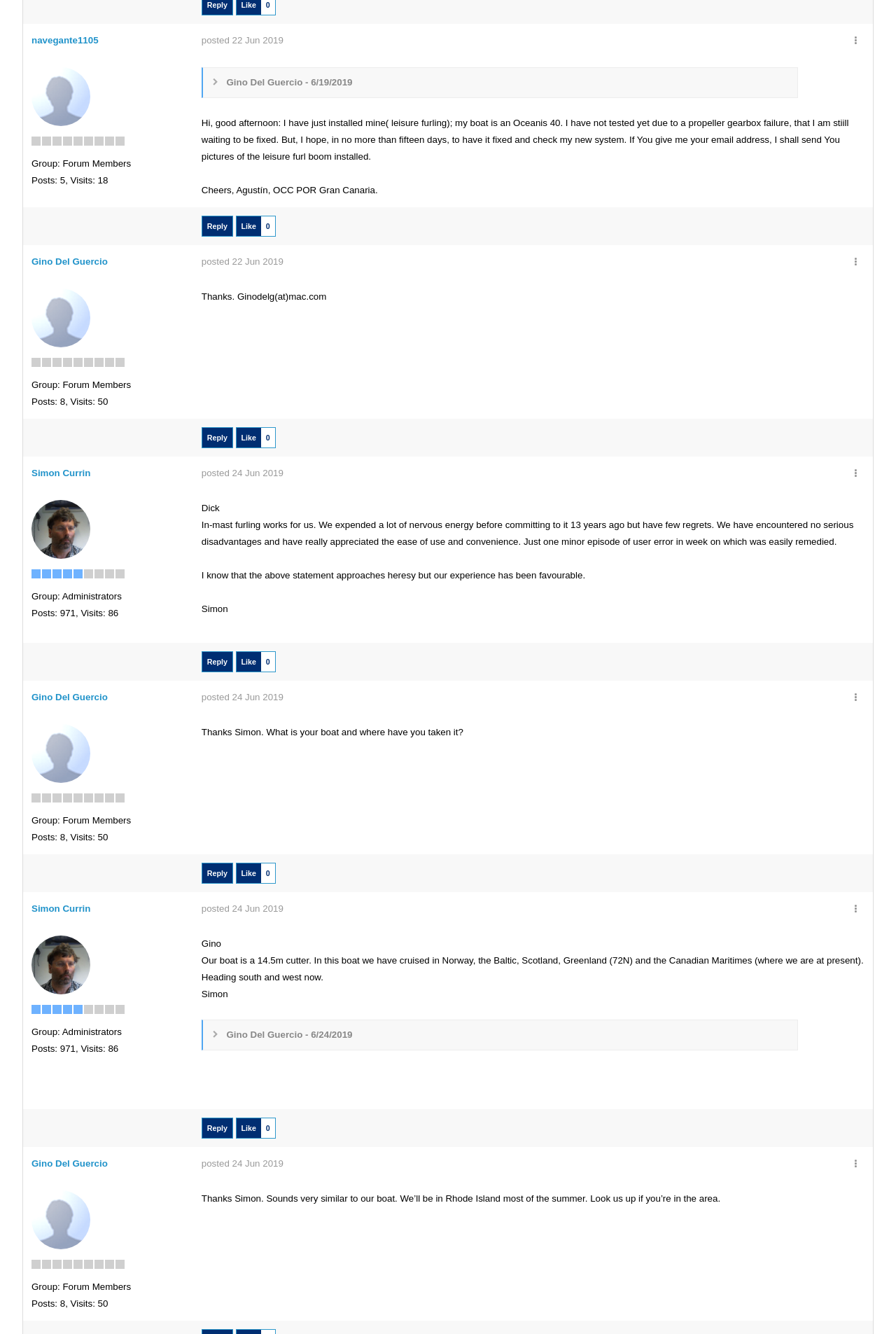Give the bounding box coordinates for this UI element: "posted 24 Jun 2019". The coordinates should be four float numbers between 0 and 1, arranged as [left, top, right, bottom].

[0.225, 0.677, 0.316, 0.685]